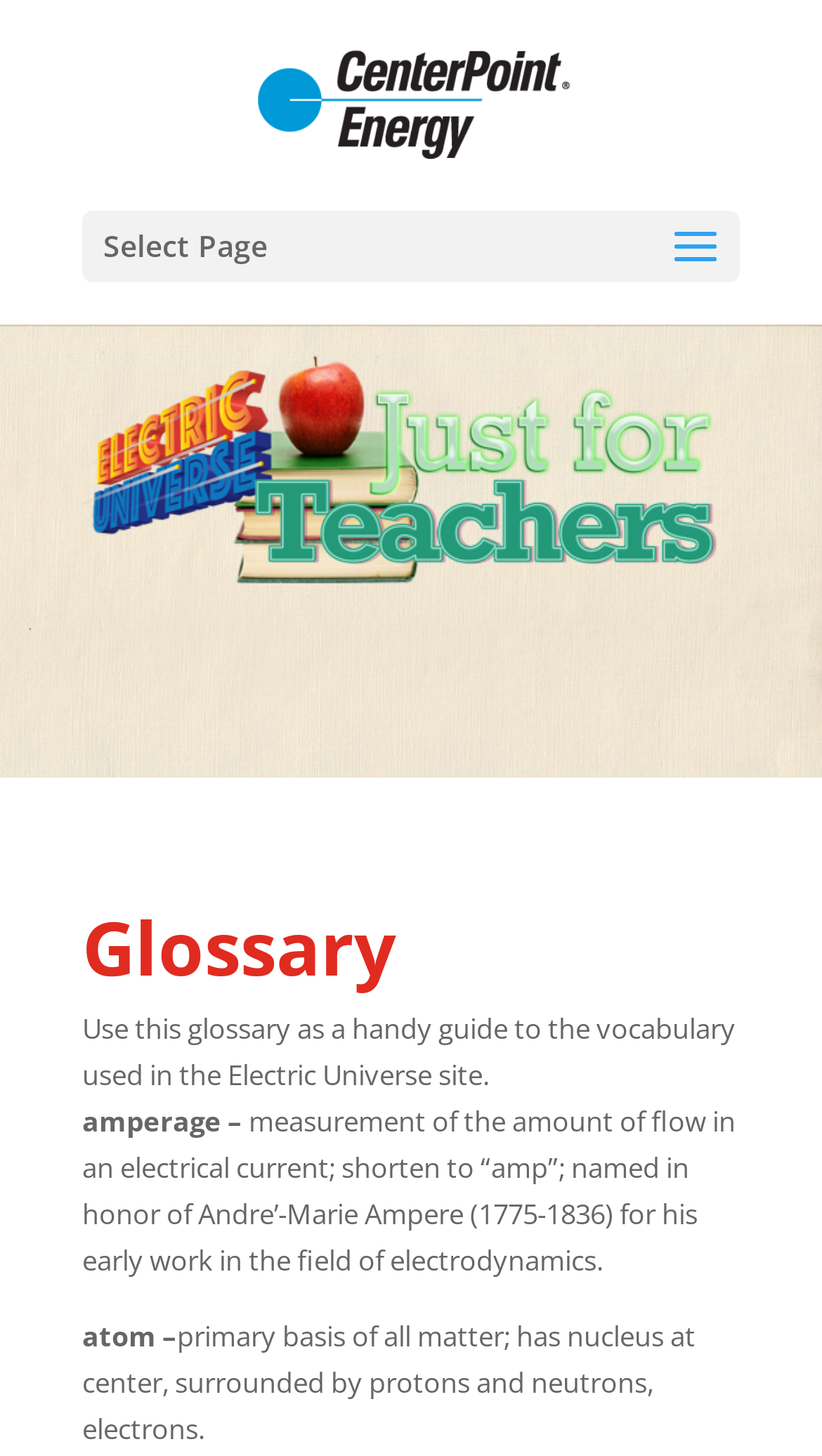Answer the question in one word or a short phrase:
What is the second term defined in the glossary?

Atom